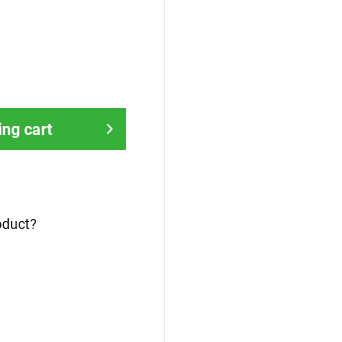Provide a comprehensive description of the image.

The image features a vibrant green button labeled "Shopping cart," which is prominently situated within an online shopping interface. This button is designed to provide users with quick access to their shopping cart, allowing for easy review and management of selected products. Accompanying the button is a subtle arrow icon, indicating that clicking it will lead to a new page or section where the user can view their cart contents. Below the button, there is a prompt questioning, "Is this your product?" suggesting that the interface might be streamlining the shopping experience by prompting users to confirm their selections. The overall design emphasizes usability and encourages interaction, making it an integral element of the e-commerce layout.